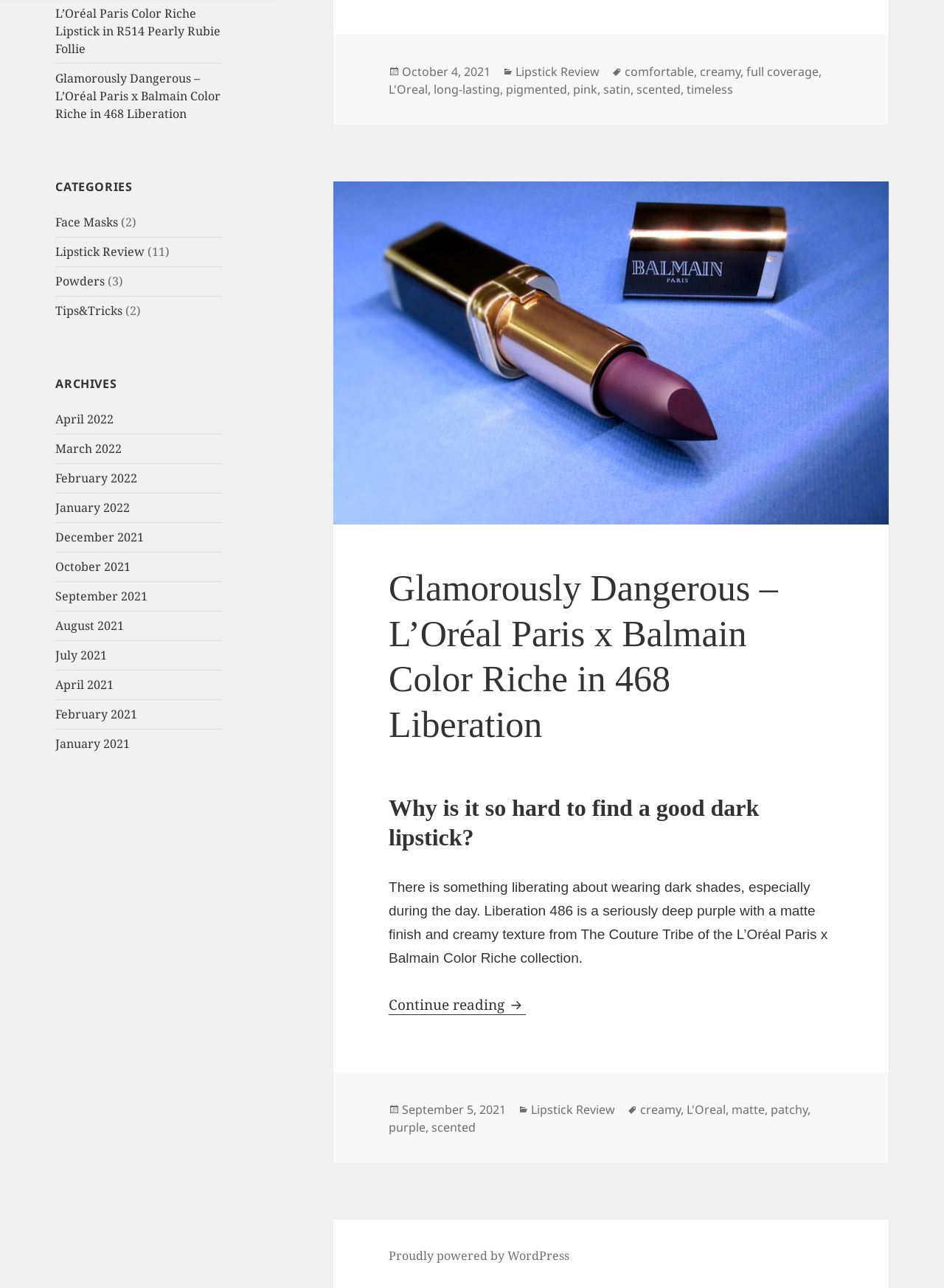Highlight the bounding box coordinates of the element that should be clicked to carry out the following instruction: "Check the tags for the post". The coordinates must be given as four float numbers ranging from 0 to 1, i.e., [left, top, right, bottom].

[0.662, 0.049, 0.689, 0.062]